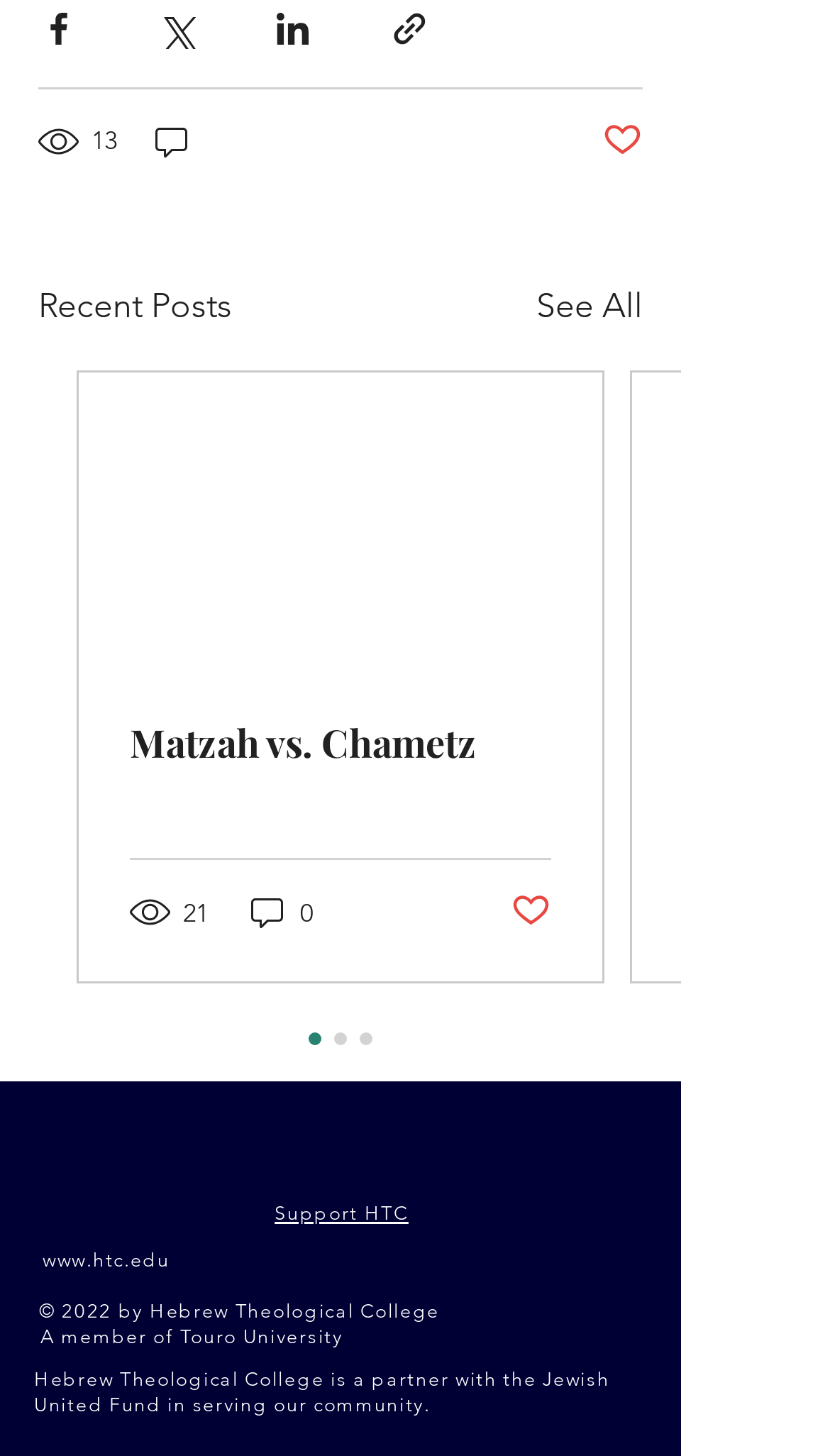Identify the coordinates of the bounding box for the element described below: "See All". Return the coordinates as four float numbers between 0 and 1: [left, top, right, bottom].

[0.646, 0.193, 0.774, 0.228]